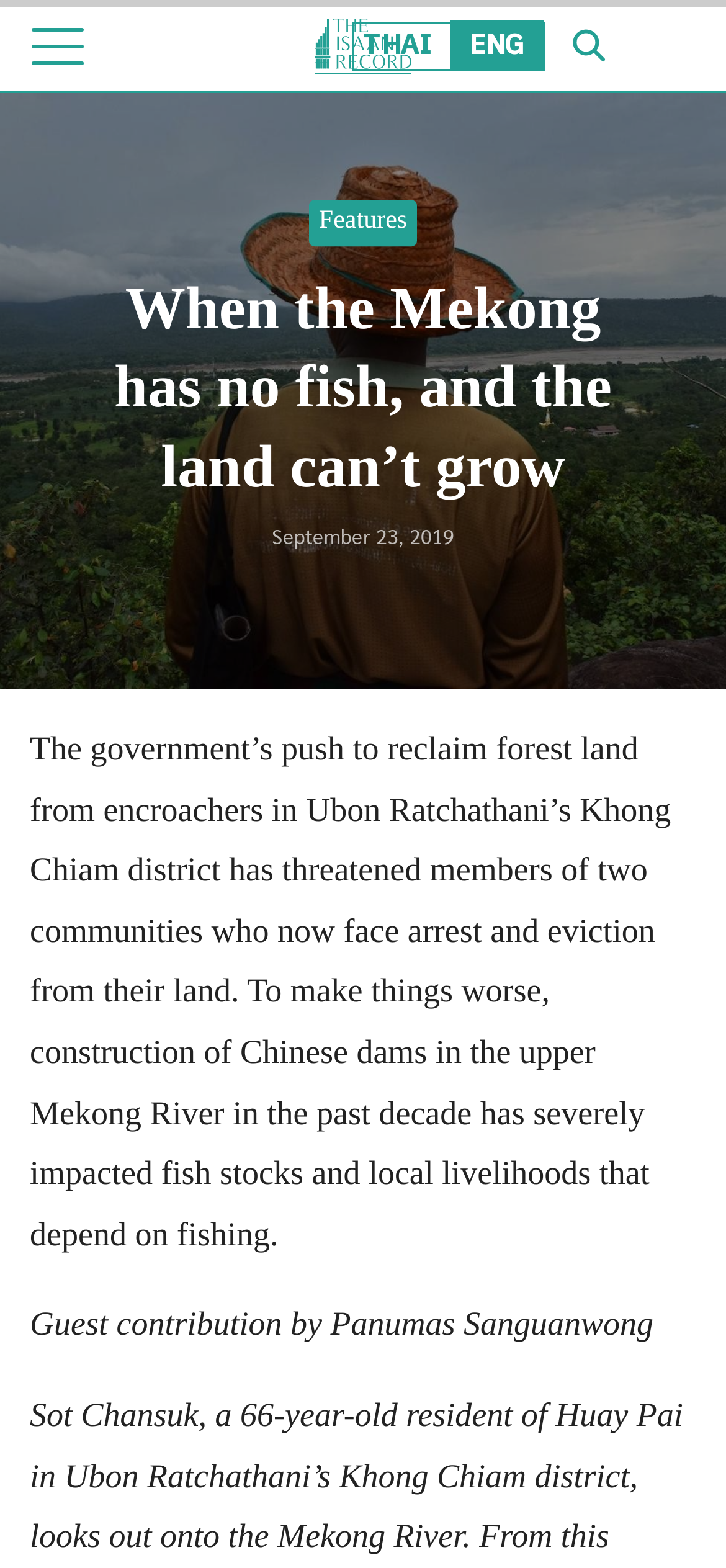Identify the bounding box coordinates for the UI element described as: "alt="The Isaan Record"".

[0.434, 0.012, 0.566, 0.047]